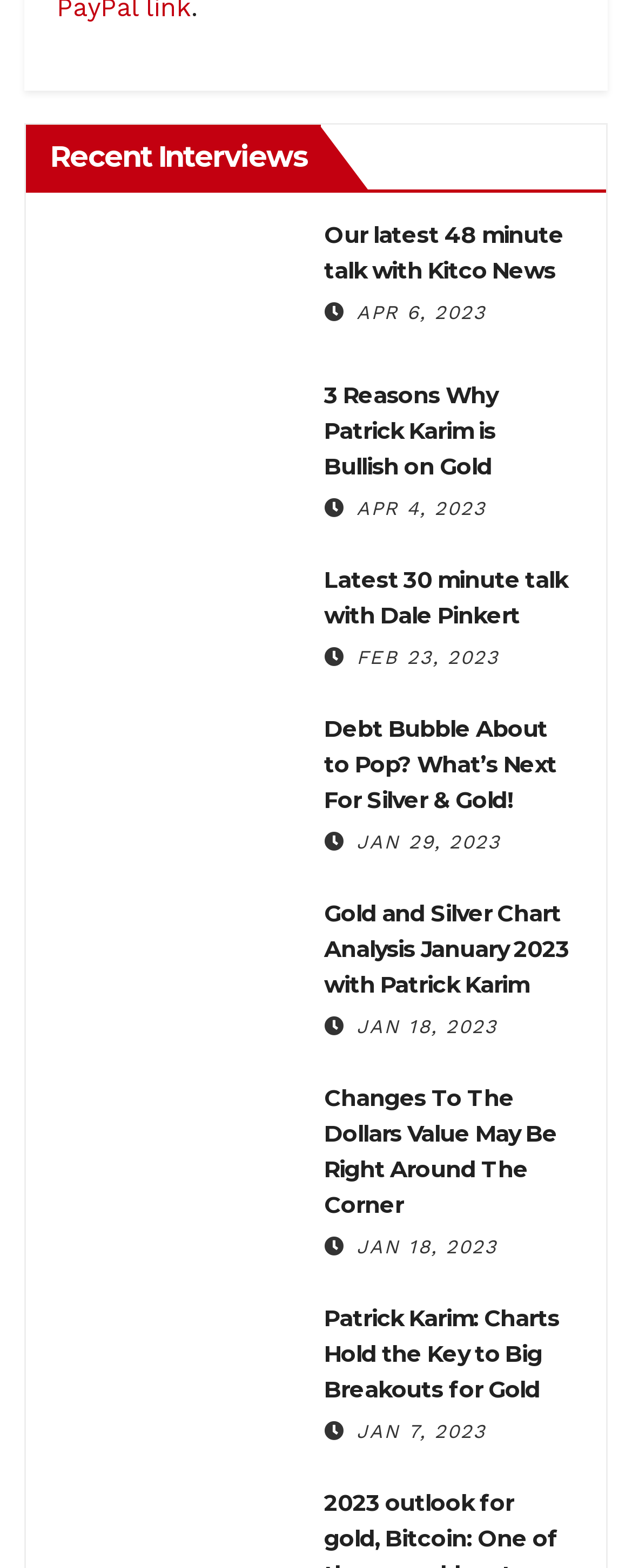Using the provided element description "Jan 18, 2023", determine the bounding box coordinates of the UI element.

[0.564, 0.647, 0.787, 0.662]